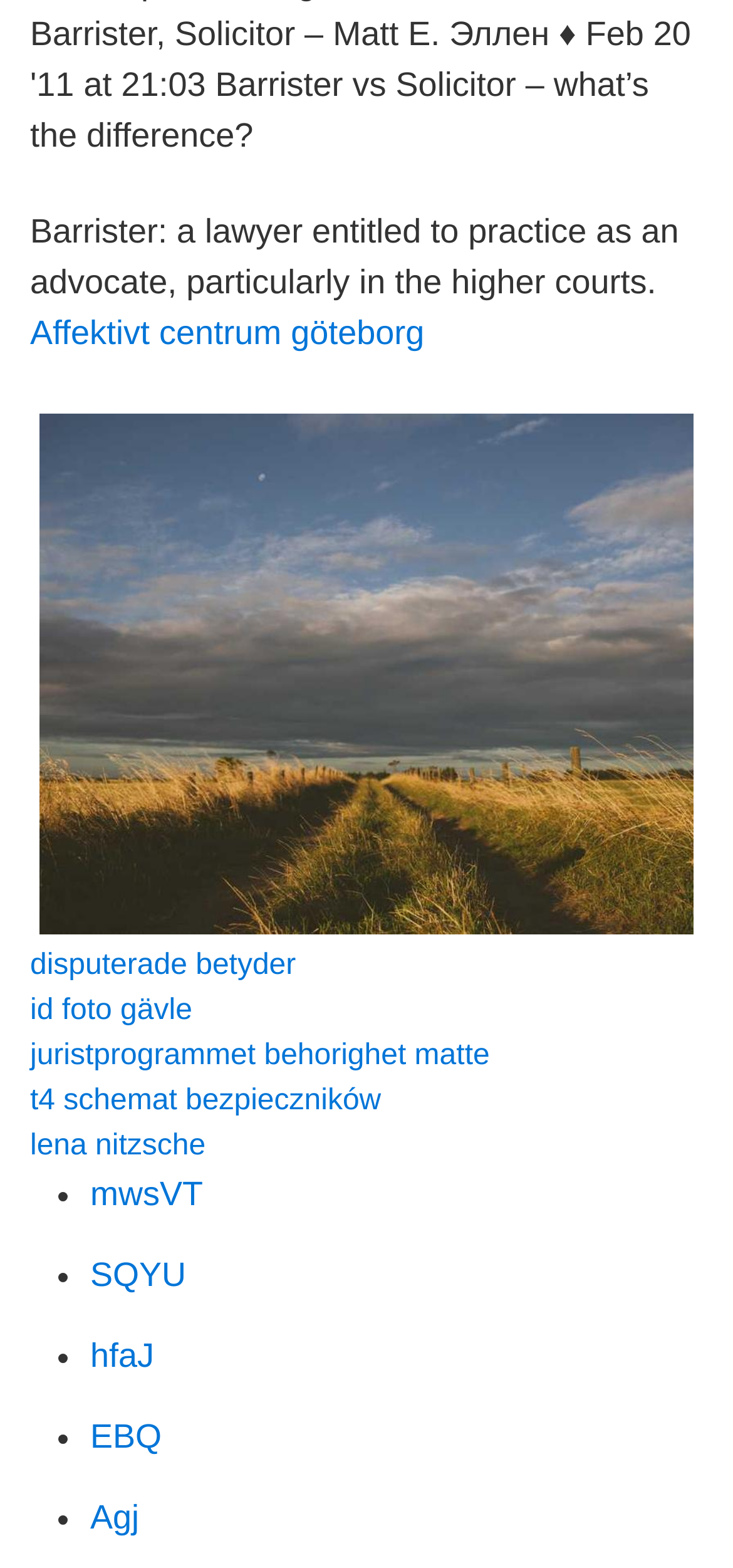Determine the bounding box coordinates for the clickable element to execute this instruction: "Click the link to juristprogrammet behorighet matte". Provide the coordinates as four float numbers between 0 and 1, i.e., [left, top, right, bottom].

[0.041, 0.663, 0.668, 0.684]